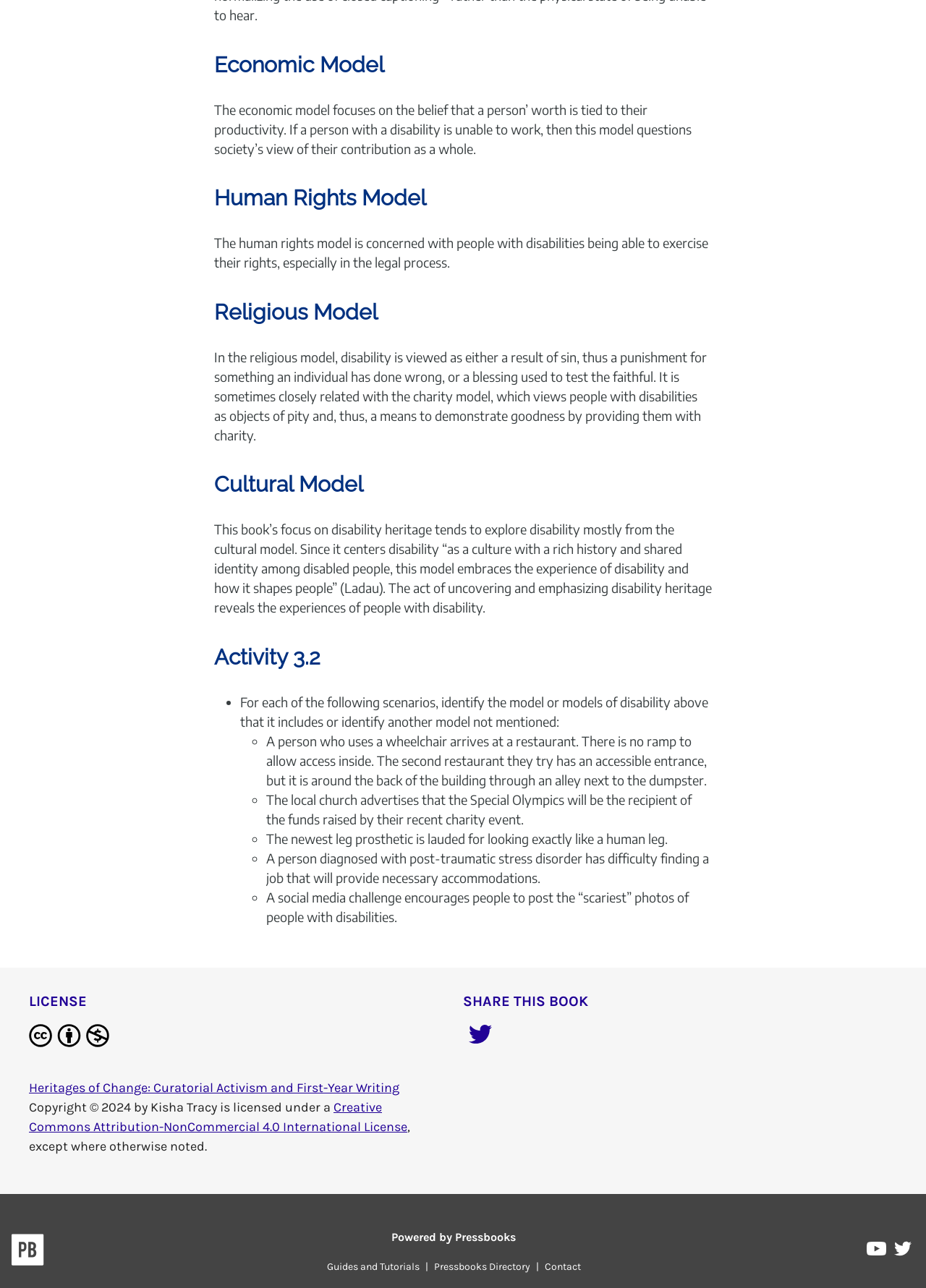Given the element description: "Pressbooks Directory", predict the bounding box coordinates of the UI element it refers to, using four float numbers between 0 and 1, i.e., [left, top, right, bottom].

[0.462, 0.979, 0.579, 0.988]